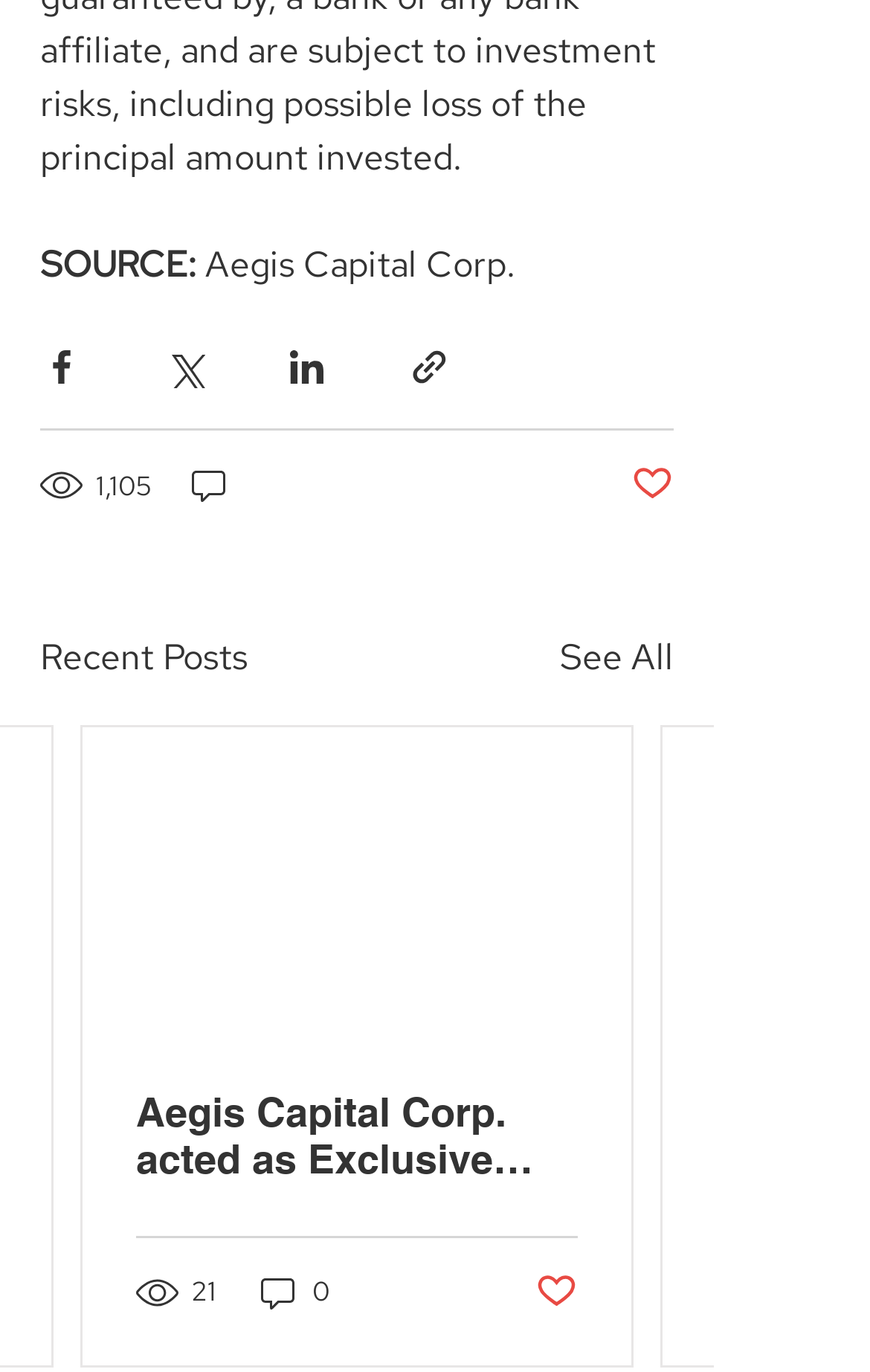Pinpoint the bounding box coordinates of the element you need to click to execute the following instruction: "Share via Facebook". The bounding box should be represented by four float numbers between 0 and 1, in the format [left, top, right, bottom].

[0.046, 0.252, 0.095, 0.283]